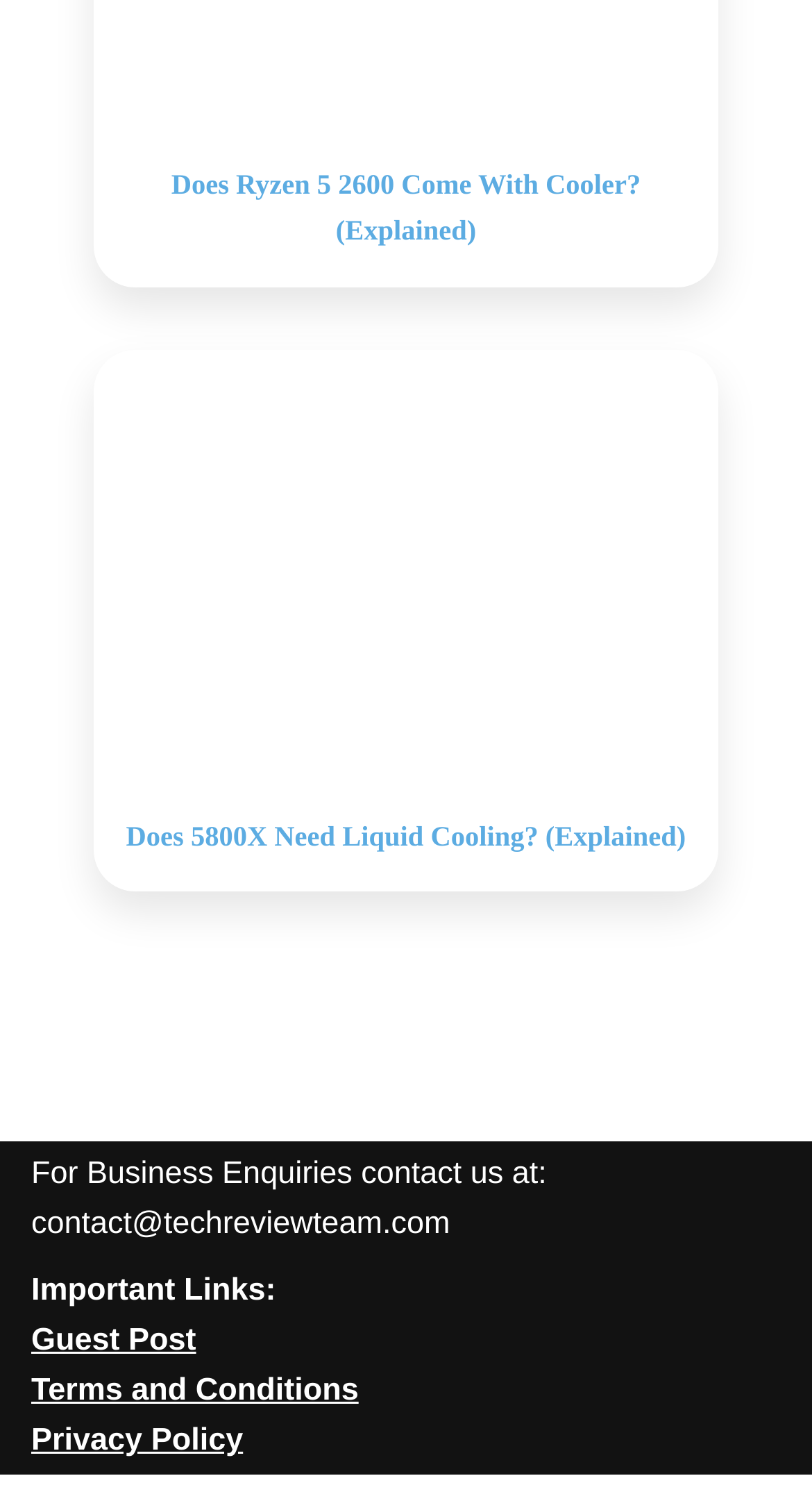What is the general topic of the webpage?
Please give a detailed answer to the question using the information shown in the image.

By examining the links and text on the webpage, I found that most of the content is related to coolers, including air coolers, CPU coolers, and FAQs about coolers. Therefore, the general topic of the webpage is coolers.